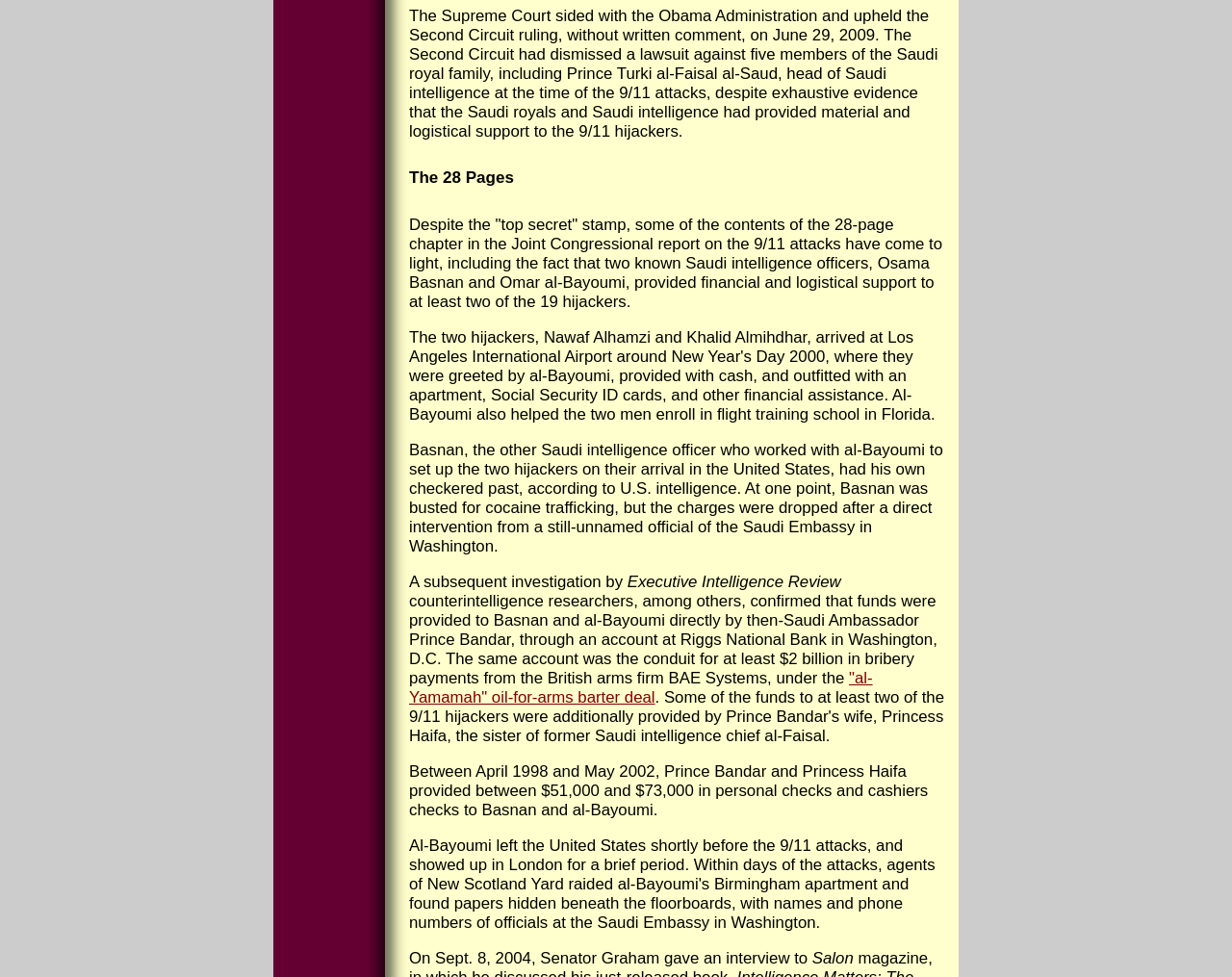Locate the UI element described by "al-Yamamah" oil-for-arms barter deal and provide its bounding box coordinates. Use the format (top-left x, top-left y, bottom-right x, bottom-right y) with all values as floating point numbers between 0 and 1.

[0.332, 0.685, 0.708, 0.723]